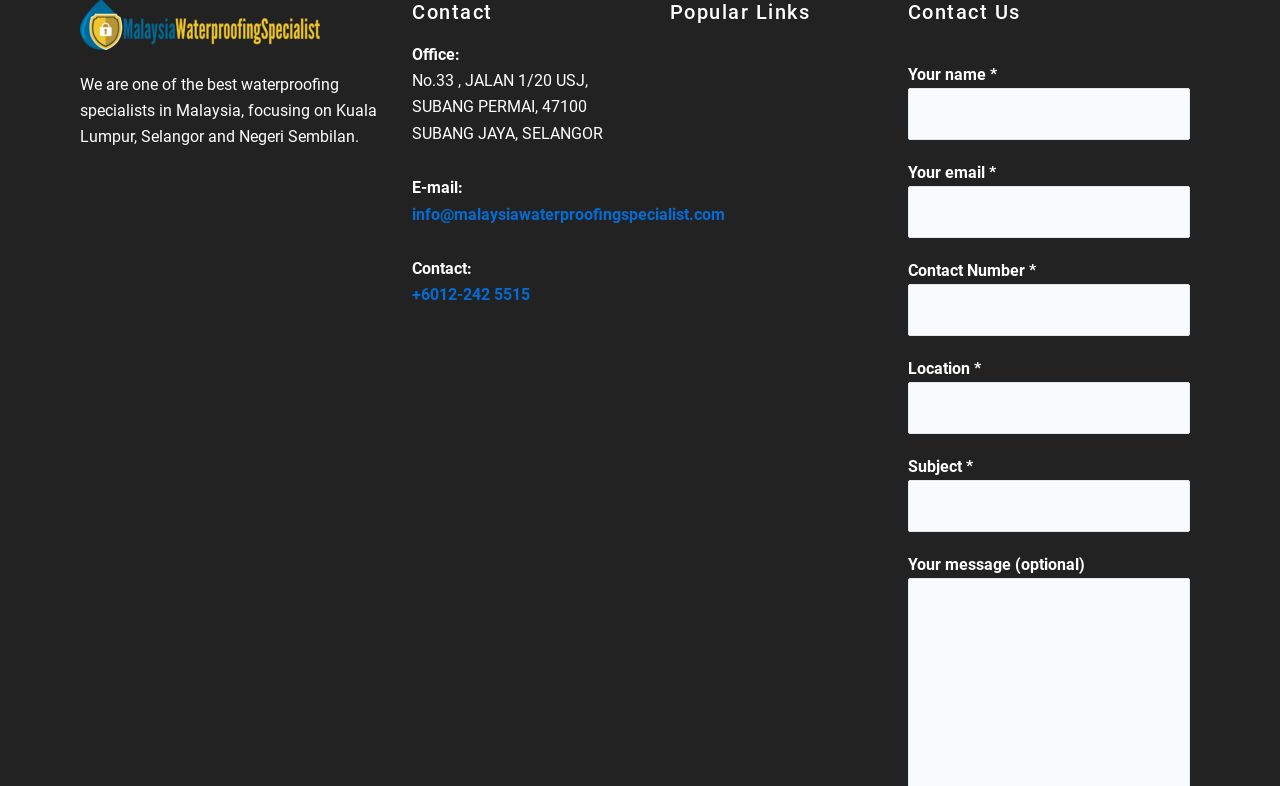Respond to the question below with a single word or phrase:
What is the company's office location?

No.33, JALAN 1/20 USJ, SUBANG PERMAI, 47100 SUBANG JAYA, SELANGOR